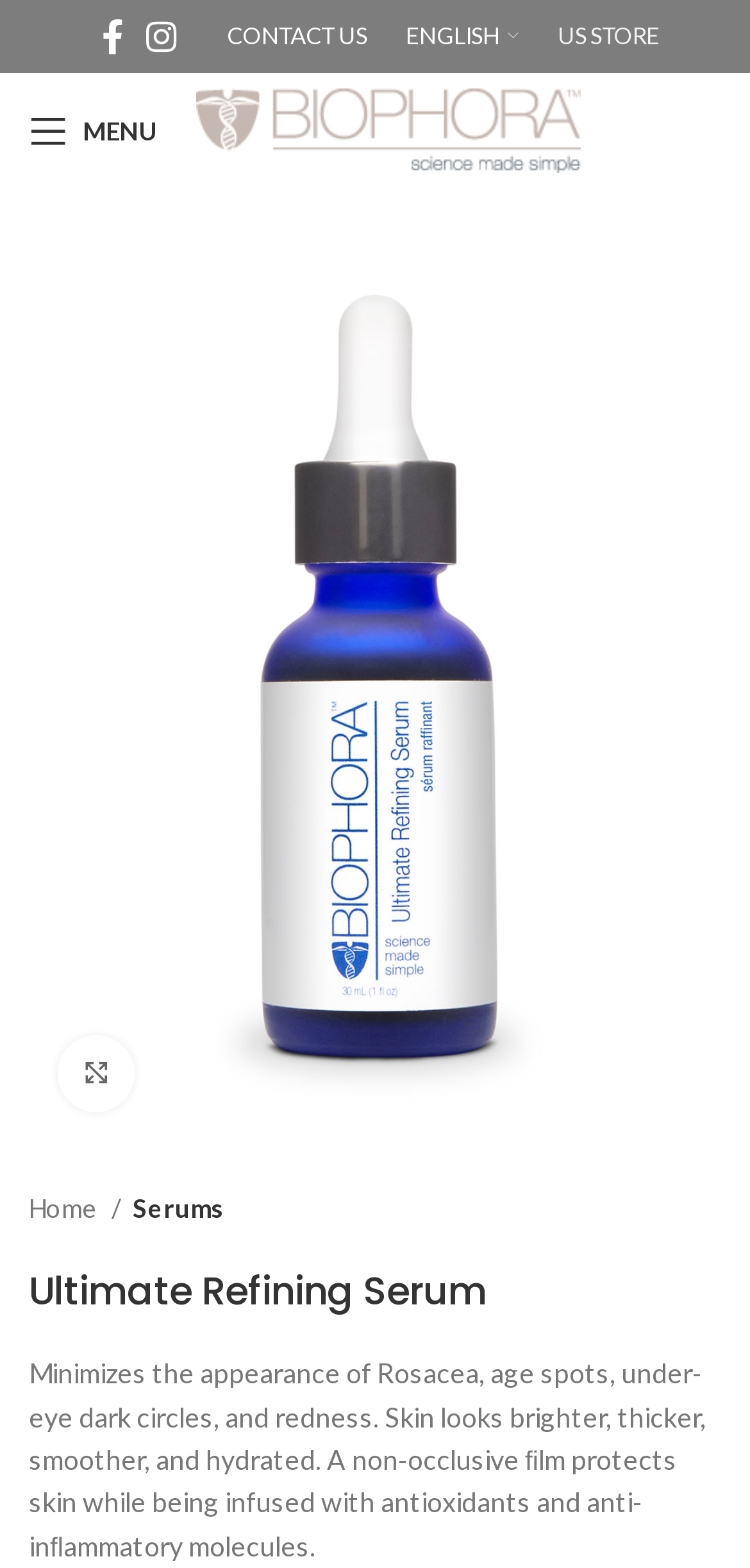Find the bounding box coordinates of the clickable area that will achieve the following instruction: "Learn about What Is Private Postsecondary Education?".

None